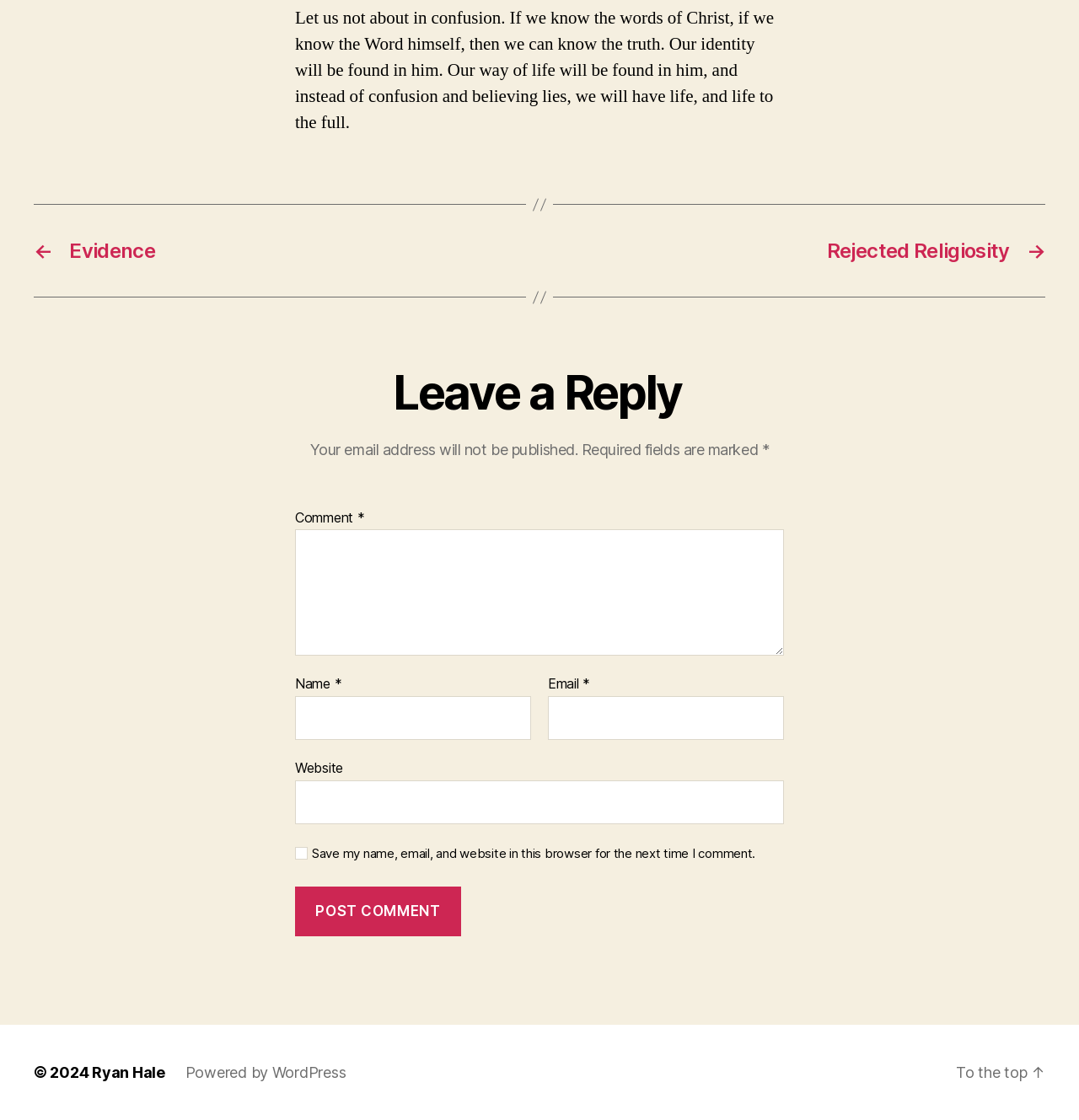Identify the coordinates of the bounding box for the element described below: "← Evidence". Return the coordinates as four float numbers between 0 and 1: [left, top, right, bottom].

[0.031, 0.213, 0.484, 0.235]